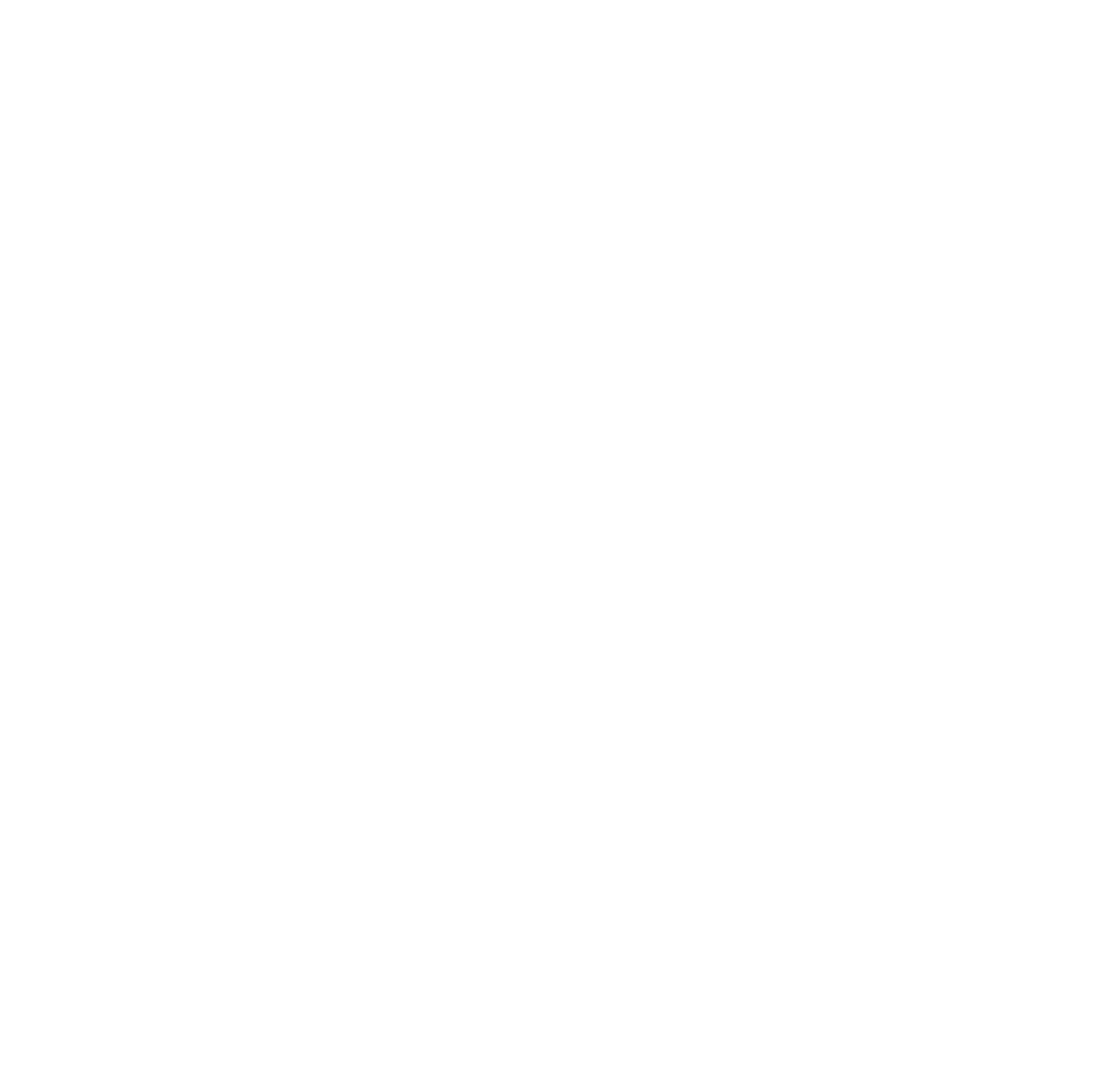What is the last link in the main navigation?
Please use the image to provide an in-depth answer to the question.

The main navigation links are listed in the order of 'About', 'Contact Us', 'Blog', 'Trade Fairs', and 'Terms & Conditions', with the last one being 'Terms & Conditions'.